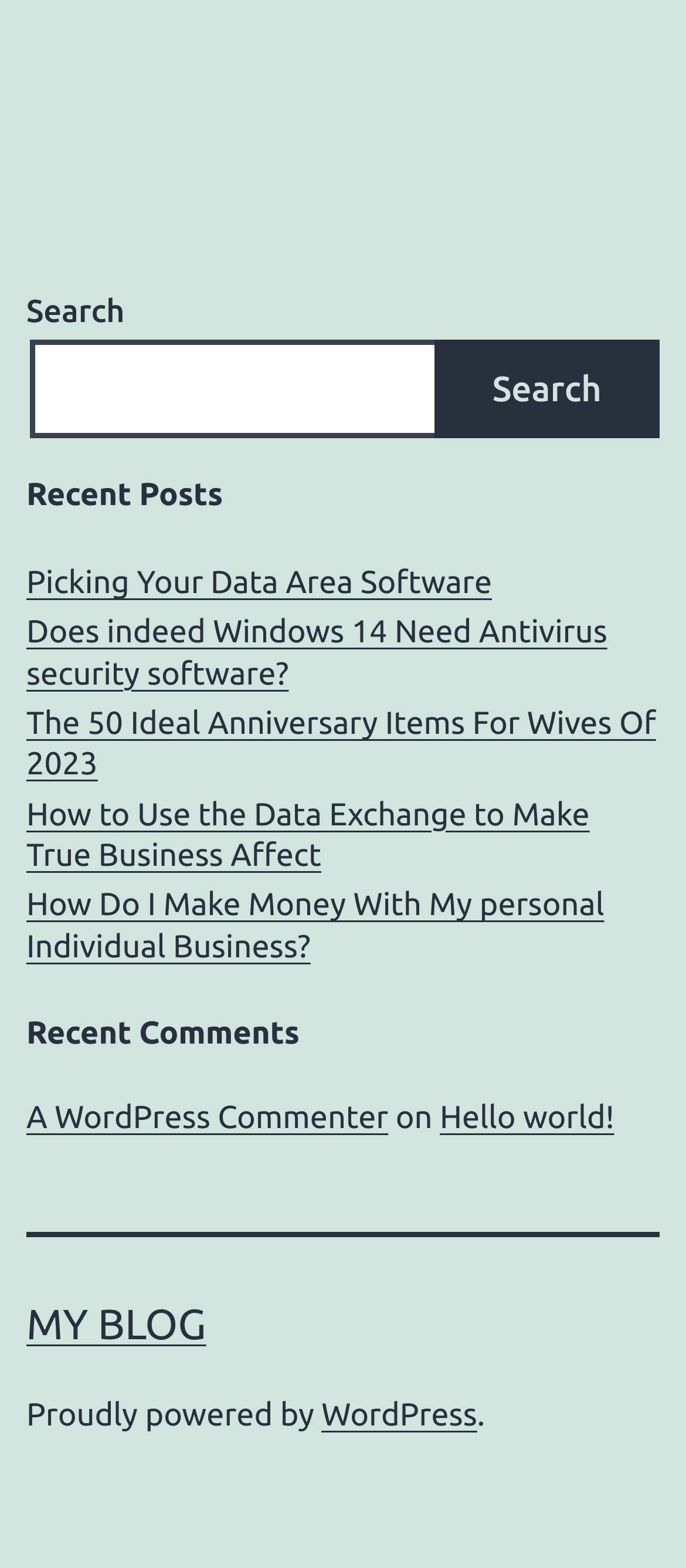How many links are there in the 'Recent Posts' section? Using the information from the screenshot, answer with a single word or phrase.

4